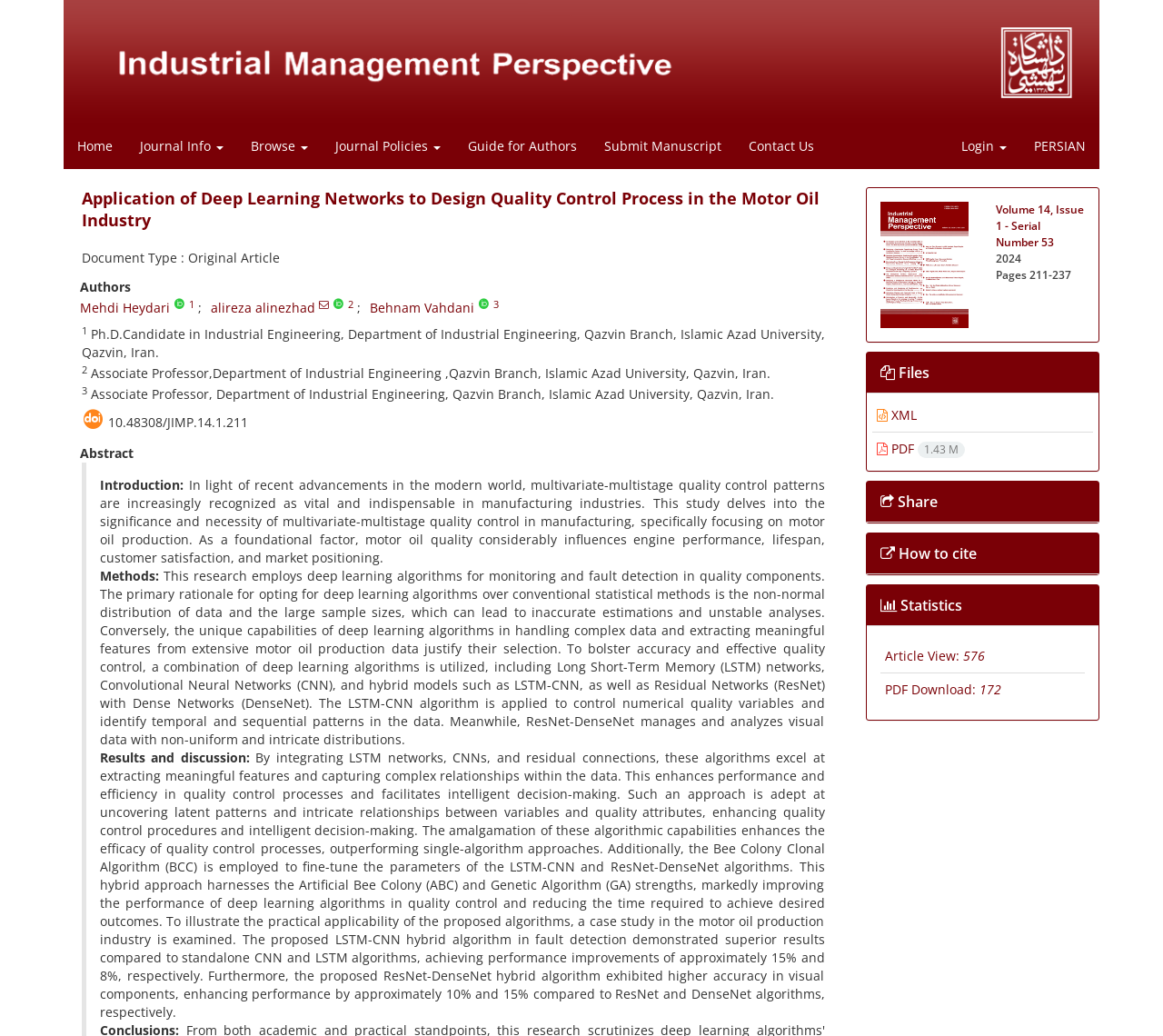Locate the bounding box coordinates of the clickable part needed for the task: "Upload profile picture".

None